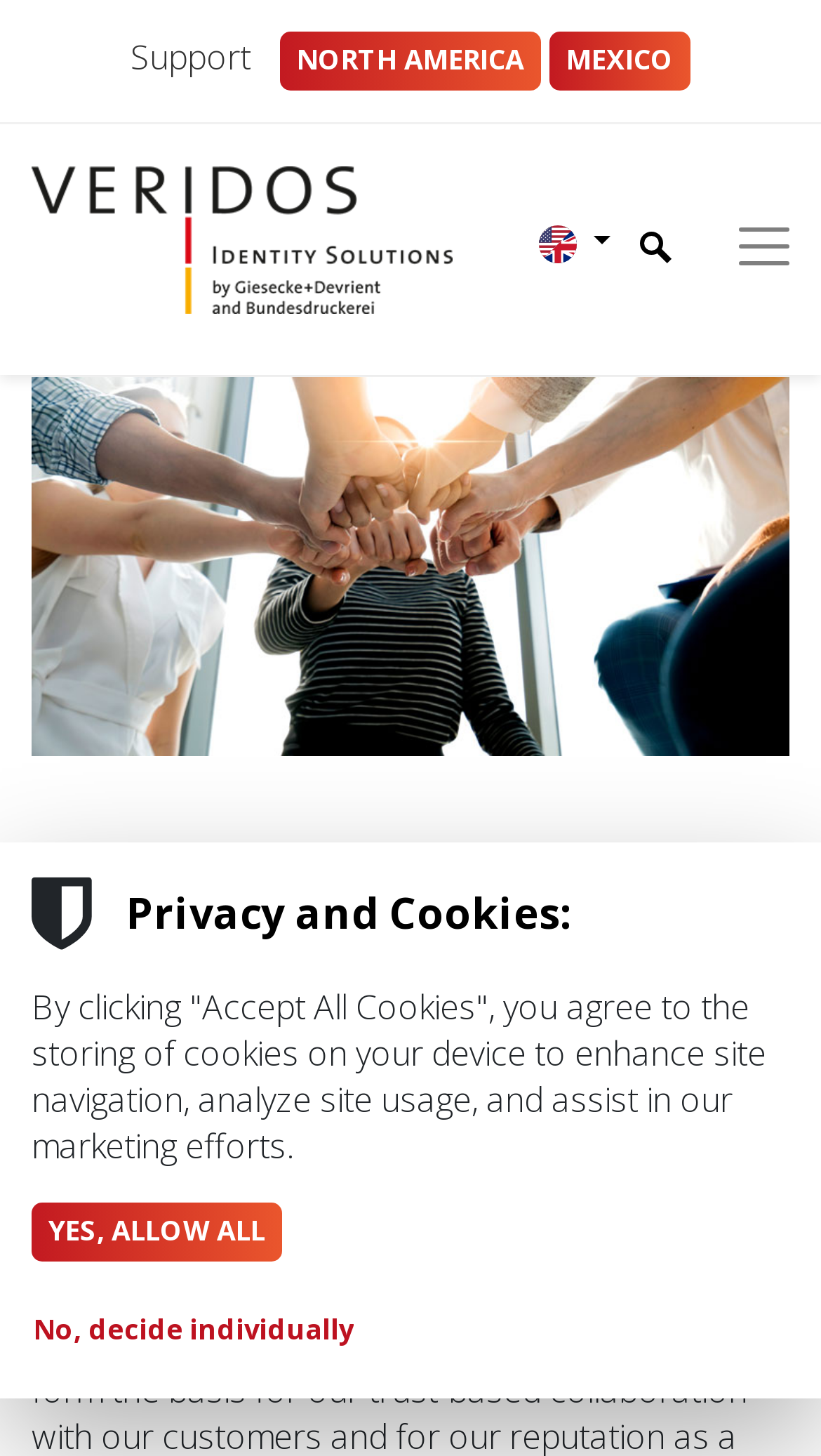From the details in the image, provide a thorough response to the question: What is the company name?

The company name can be found in the link 'Veridos' at the top of the webpage, which has a bounding box coordinate of [0.038, 0.114, 0.551, 0.215].